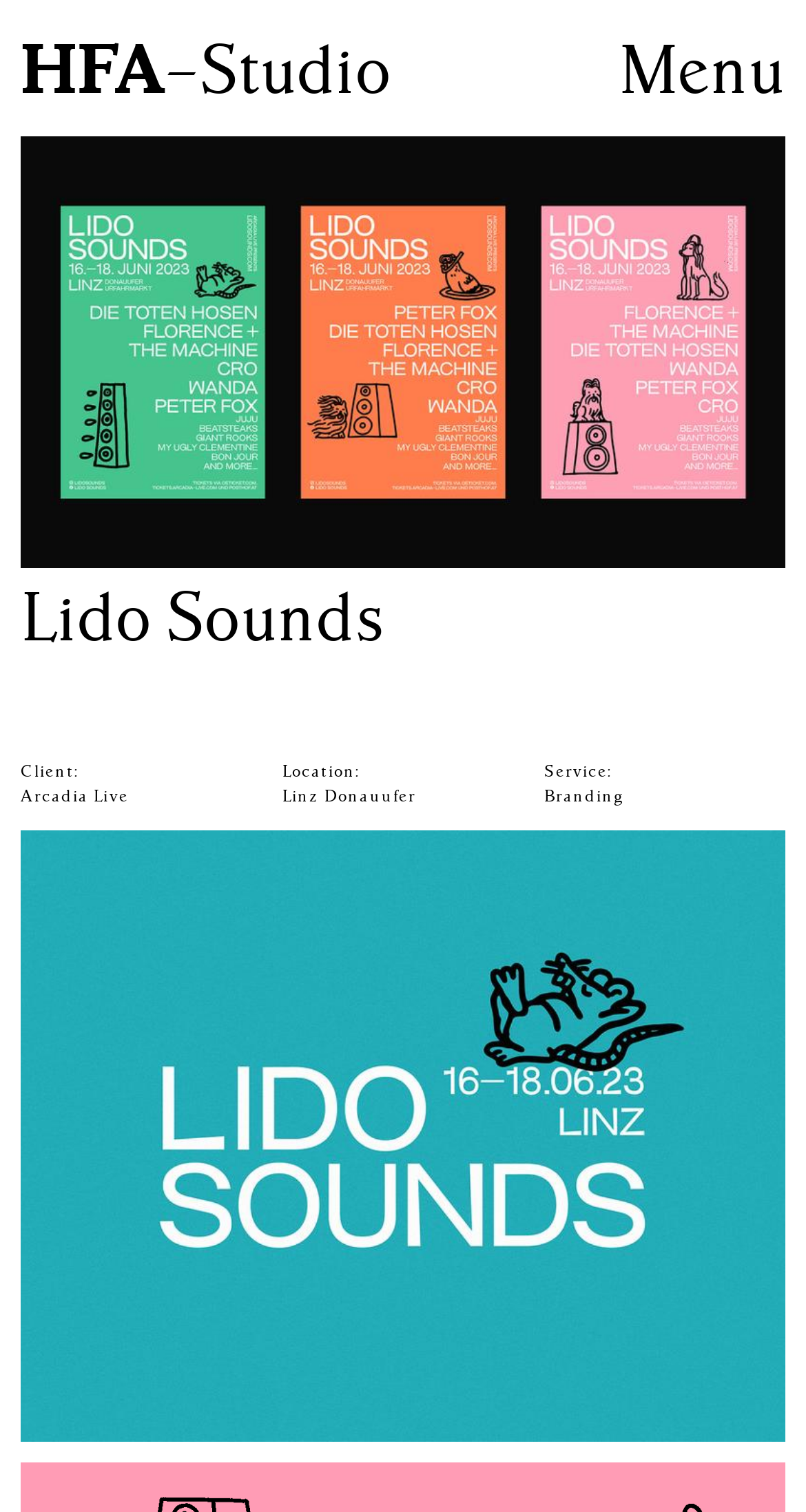Calculate the bounding box coordinates of the UI element given the description: "HFA–Studio".

[0.025, 0.016, 0.487, 0.074]